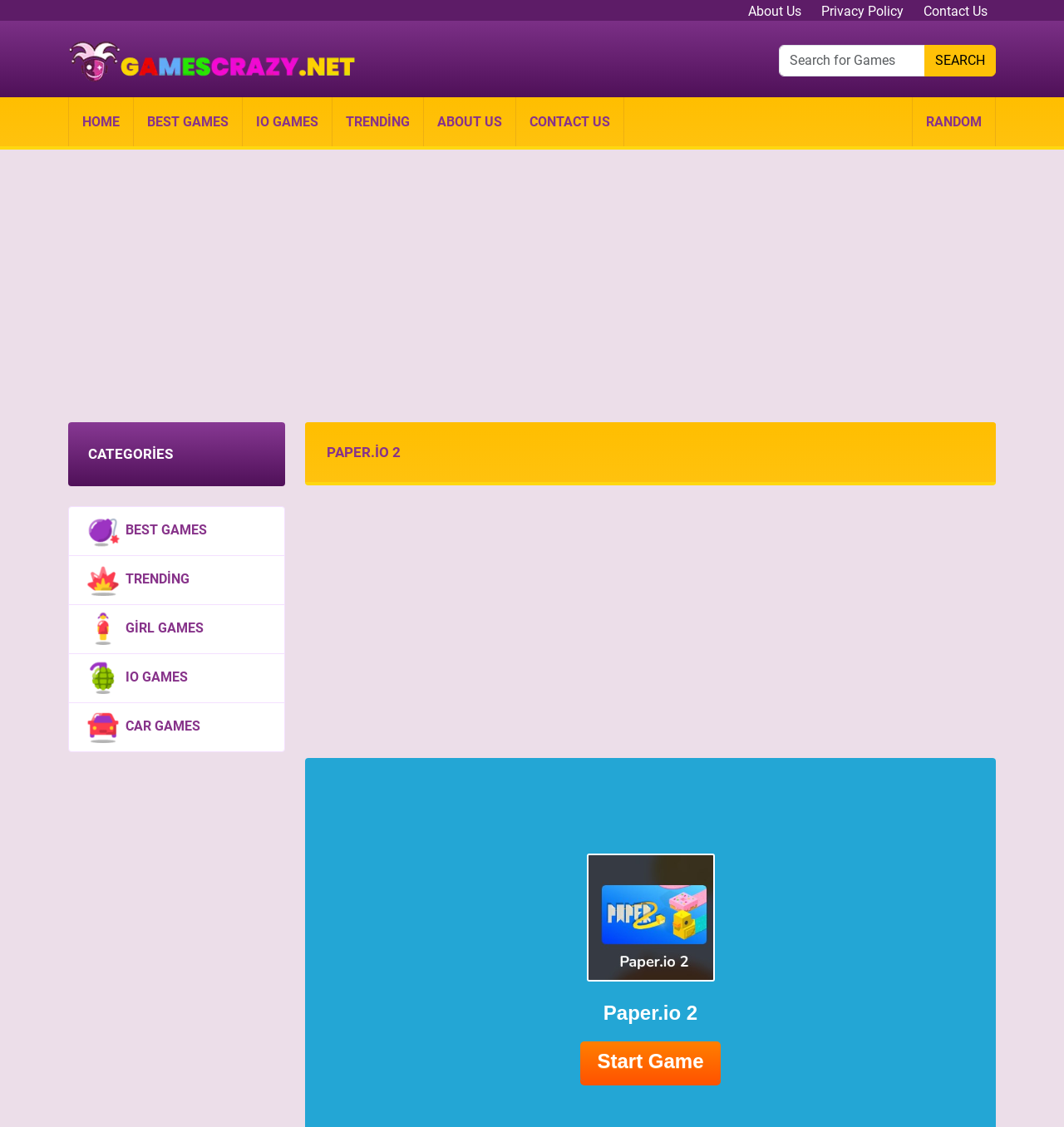Pinpoint the bounding box coordinates of the area that must be clicked to complete this instruction: "click the 'RANDOM' button".

[0.864, 0.092, 0.929, 0.124]